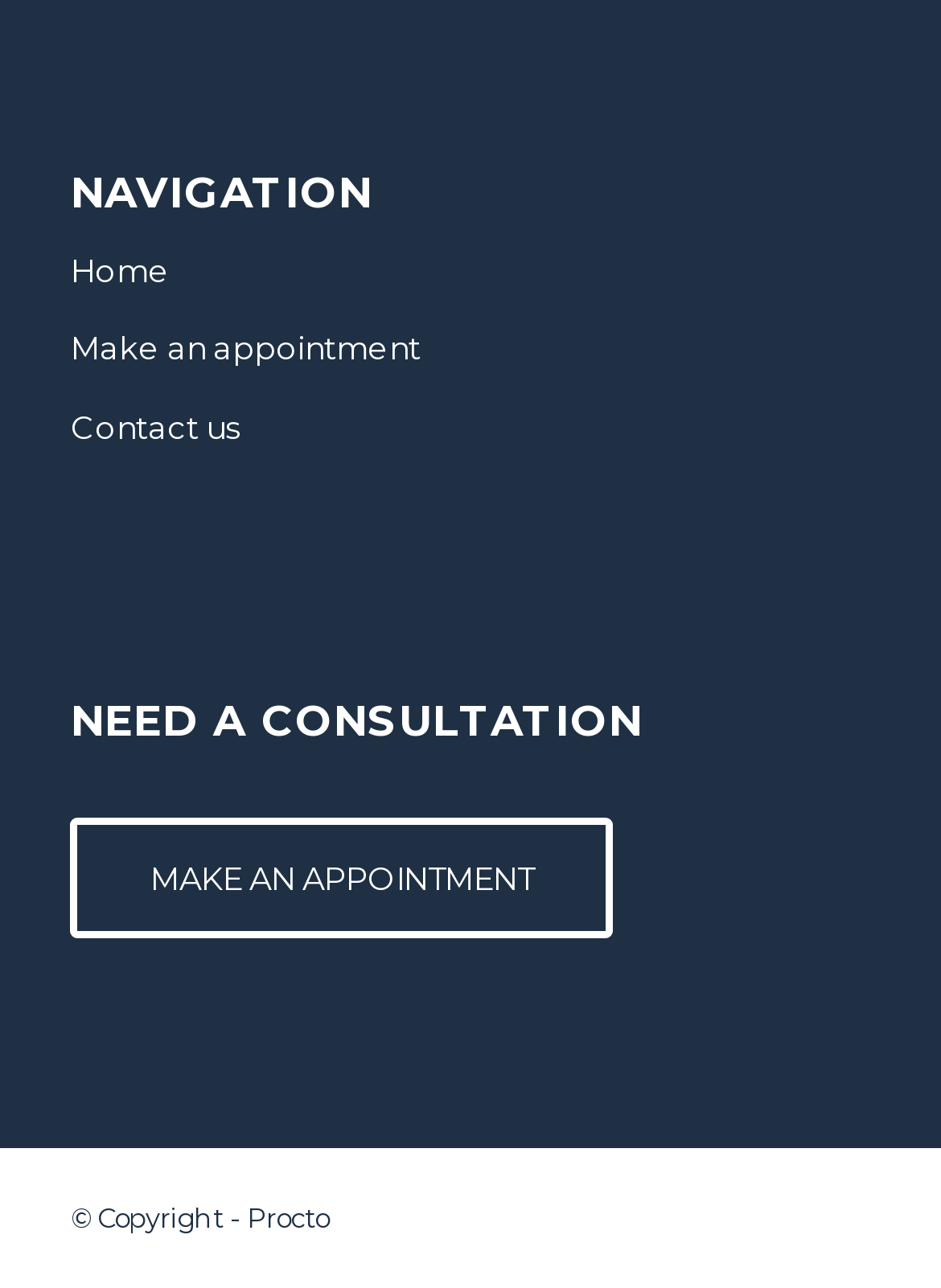What is the purpose of the 'NEED A CONSULTATION' section?
By examining the image, provide a one-word or phrase answer.

Make an appointment